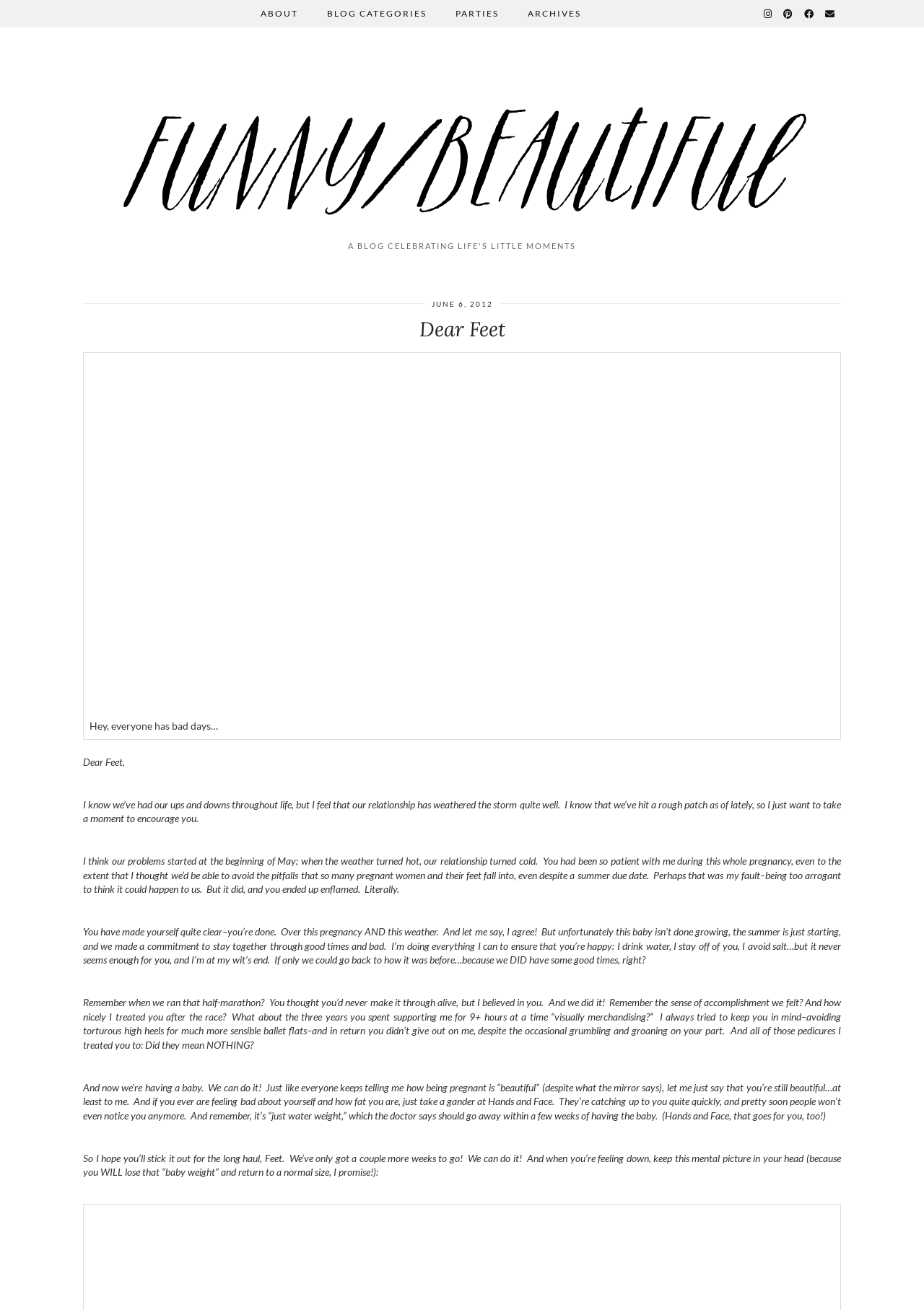Identify the bounding box coordinates of the area you need to click to perform the following instruction: "Read the funny/beautiful article".

[0.09, 0.036, 0.91, 0.178]